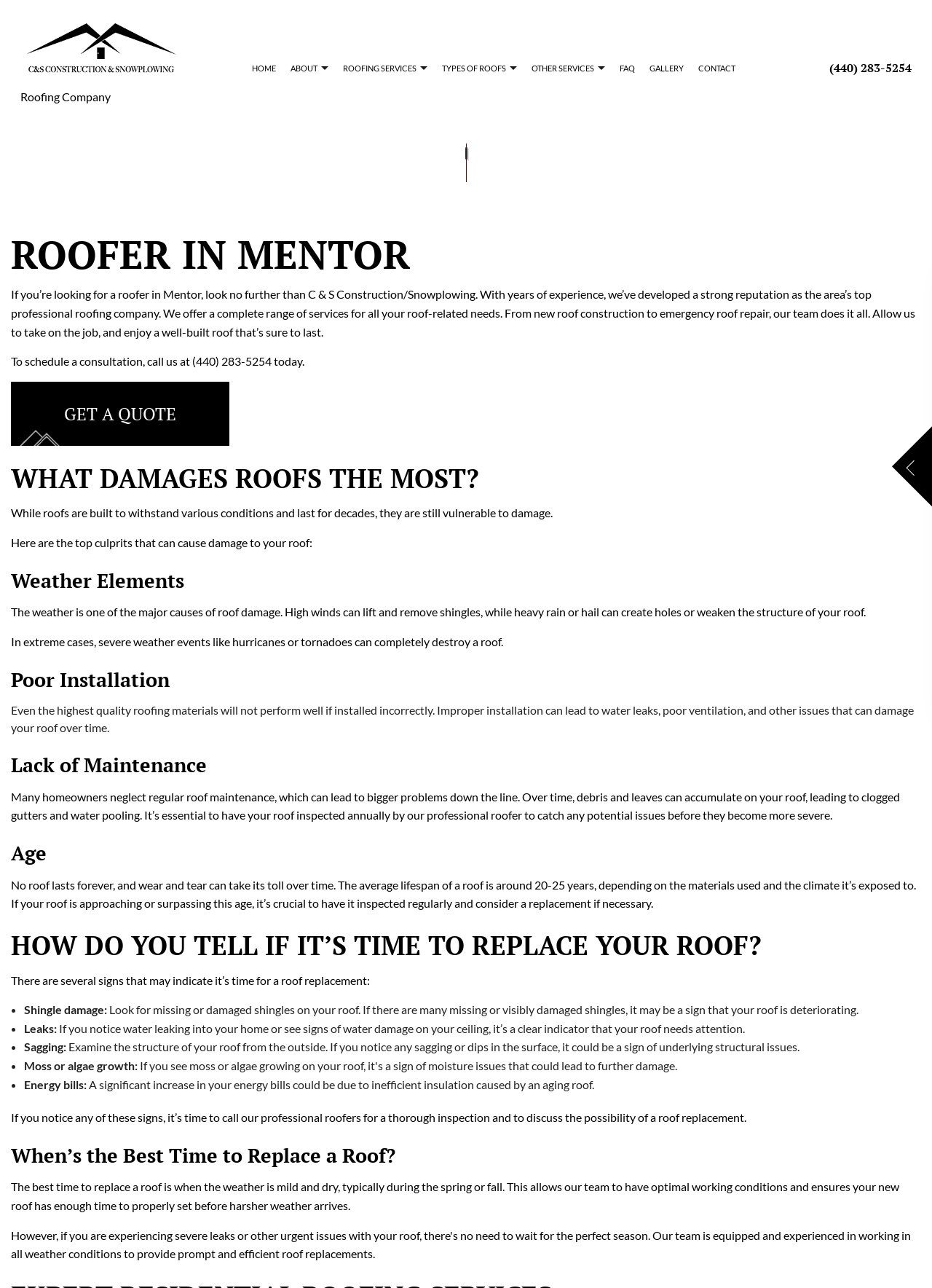Please answer the following question using a single word or phrase: 
What is the average lifespan of a roof?

20-25 years